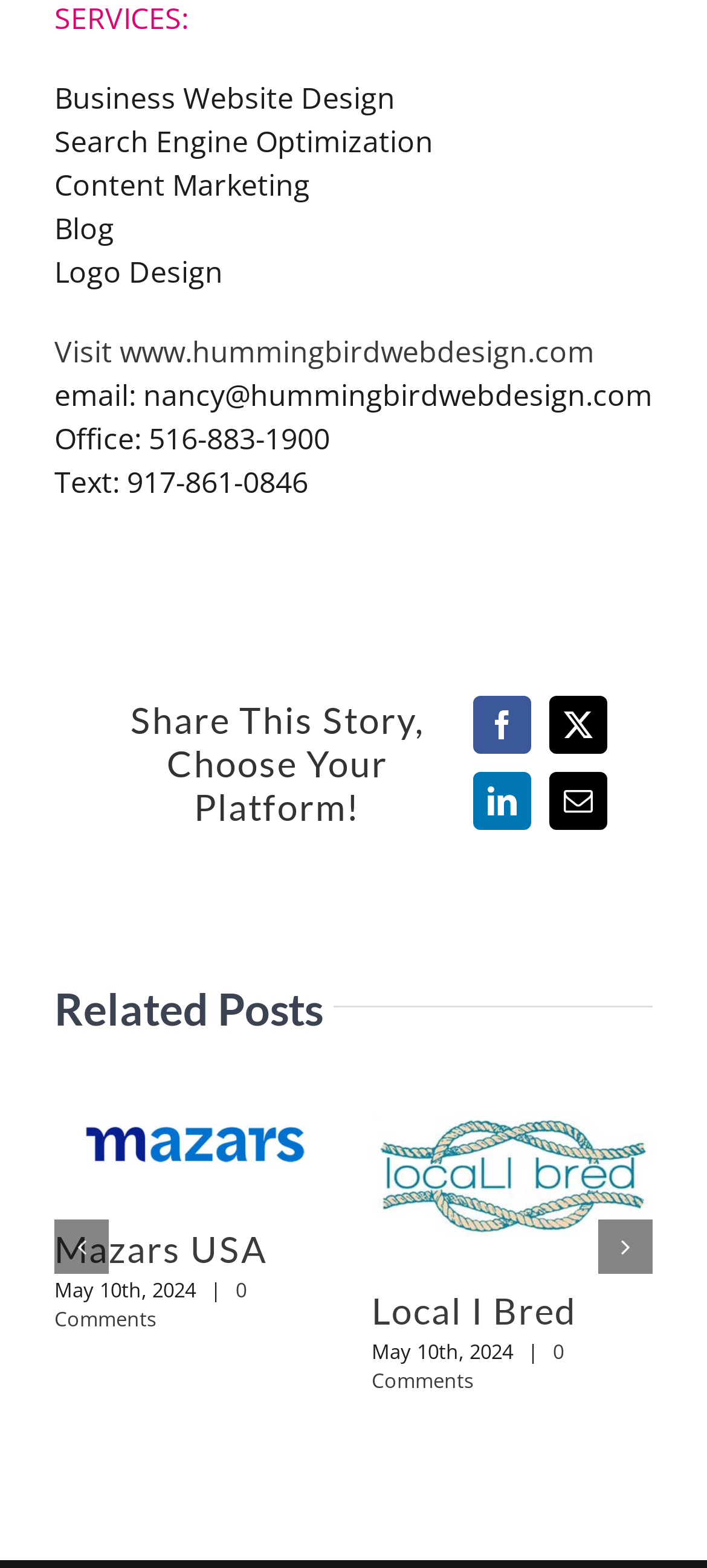Using the element description provided, determine the bounding box coordinates in the format (top-left x, top-left y, bottom-right x, bottom-right y). Ensure that all values are floating point numbers between 0 and 1. Element description: X

[0.777, 0.444, 0.859, 0.481]